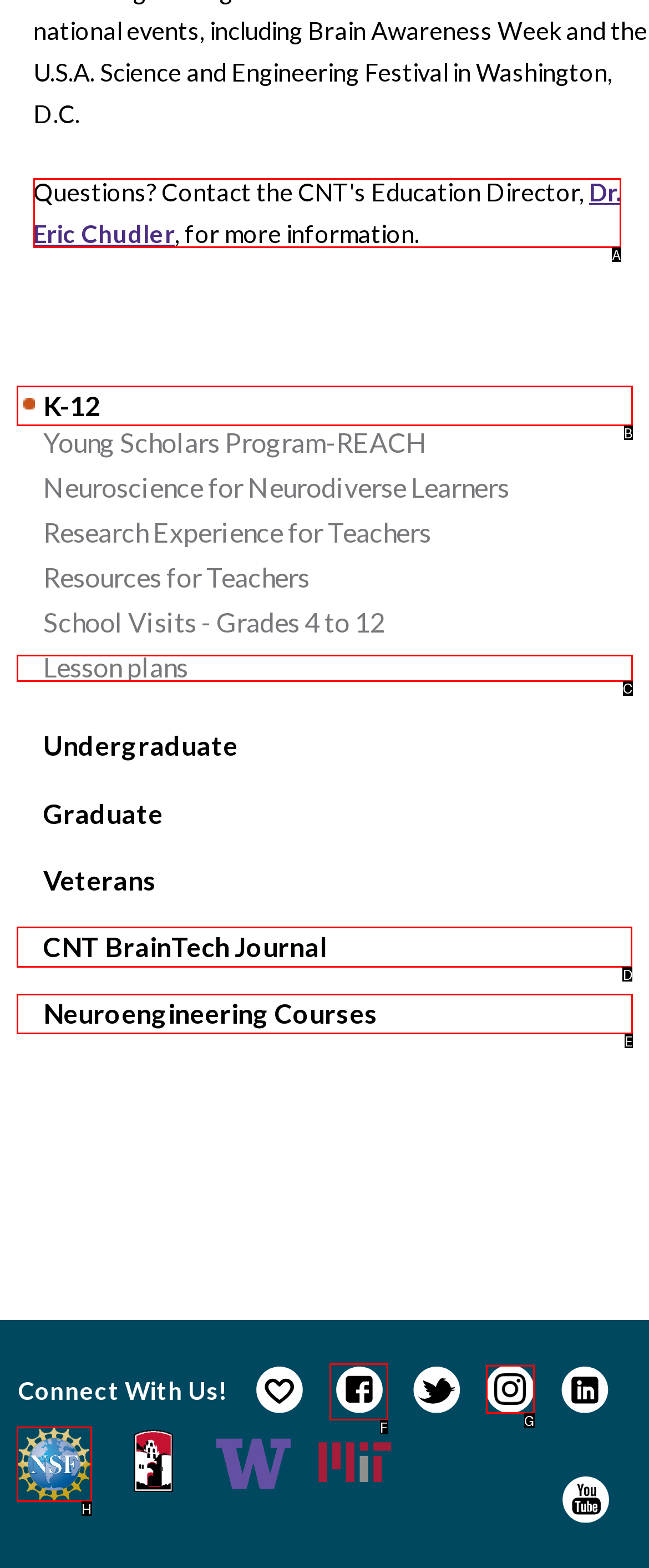Select the letter associated with the UI element you need to click to perform the following action: view CNT BrainTech Journal
Reply with the correct letter from the options provided.

D